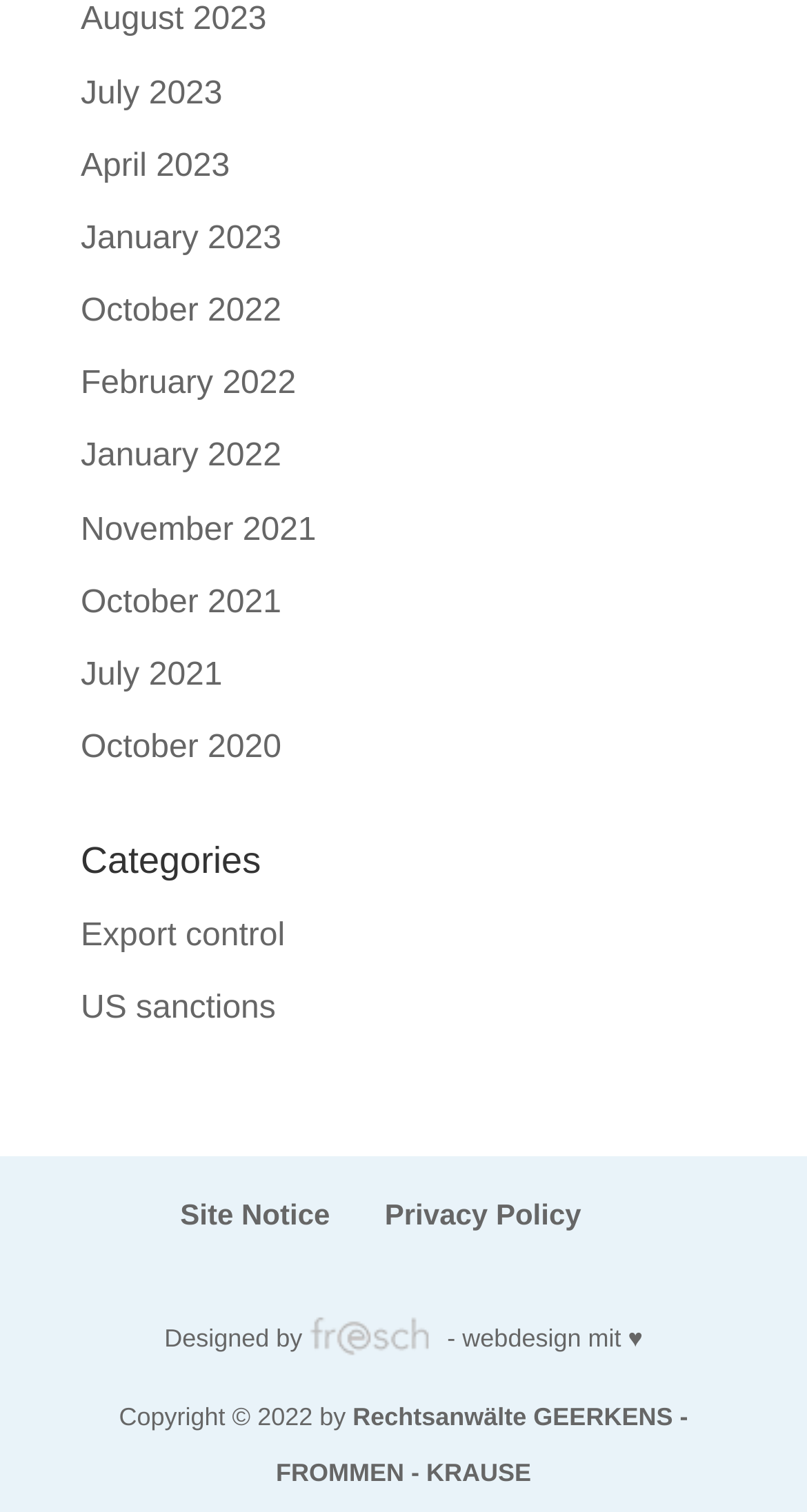What are the categories listed on the webpage?
Based on the image, answer the question with a single word or brief phrase.

Export control, US sanctions